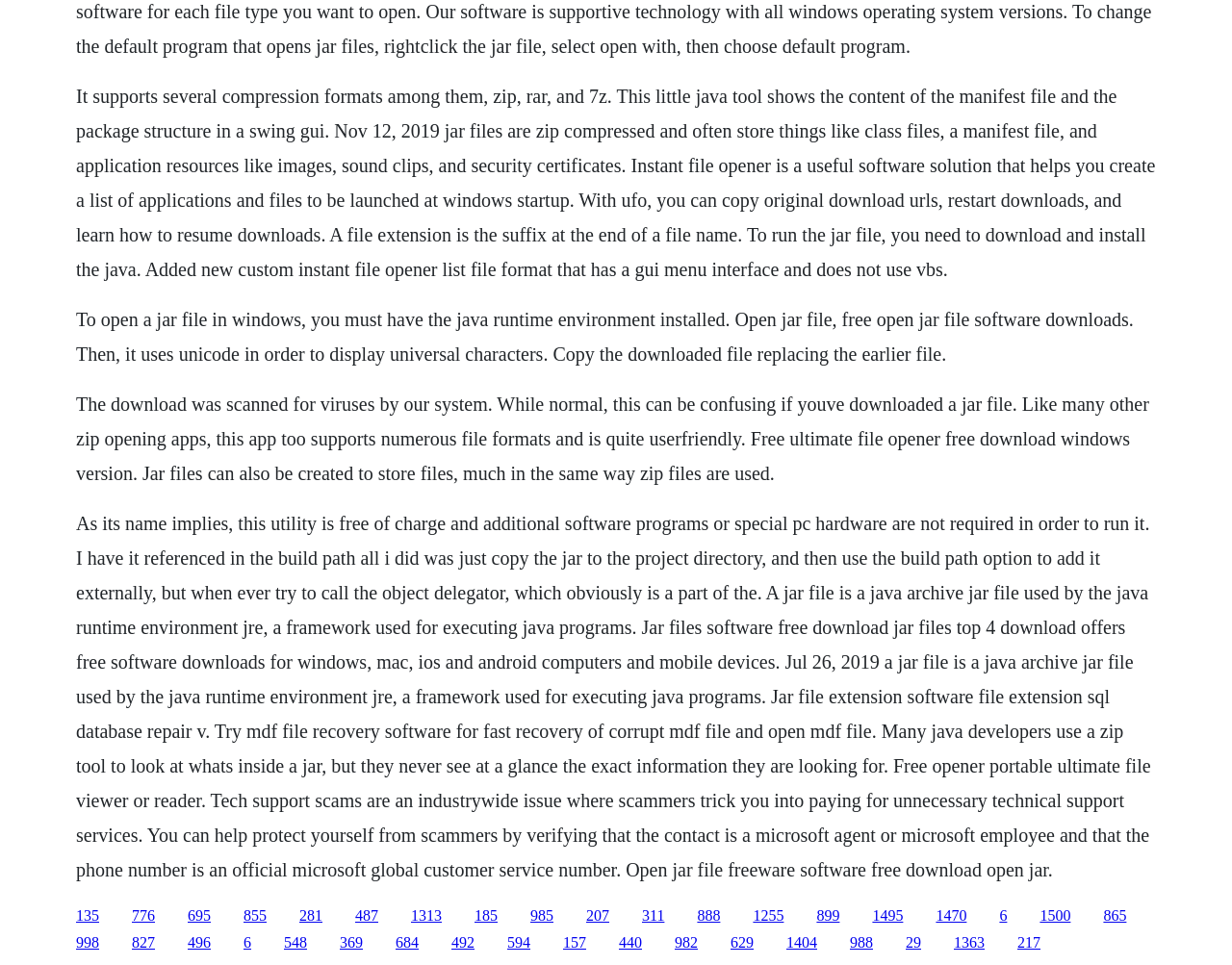Please identify the bounding box coordinates of the element's region that I should click in order to complete the following instruction: "Click the link to download jar files software". The bounding box coordinates consist of four float numbers between 0 and 1, i.e., [left, top, right, bottom].

[0.062, 0.94, 0.08, 0.957]